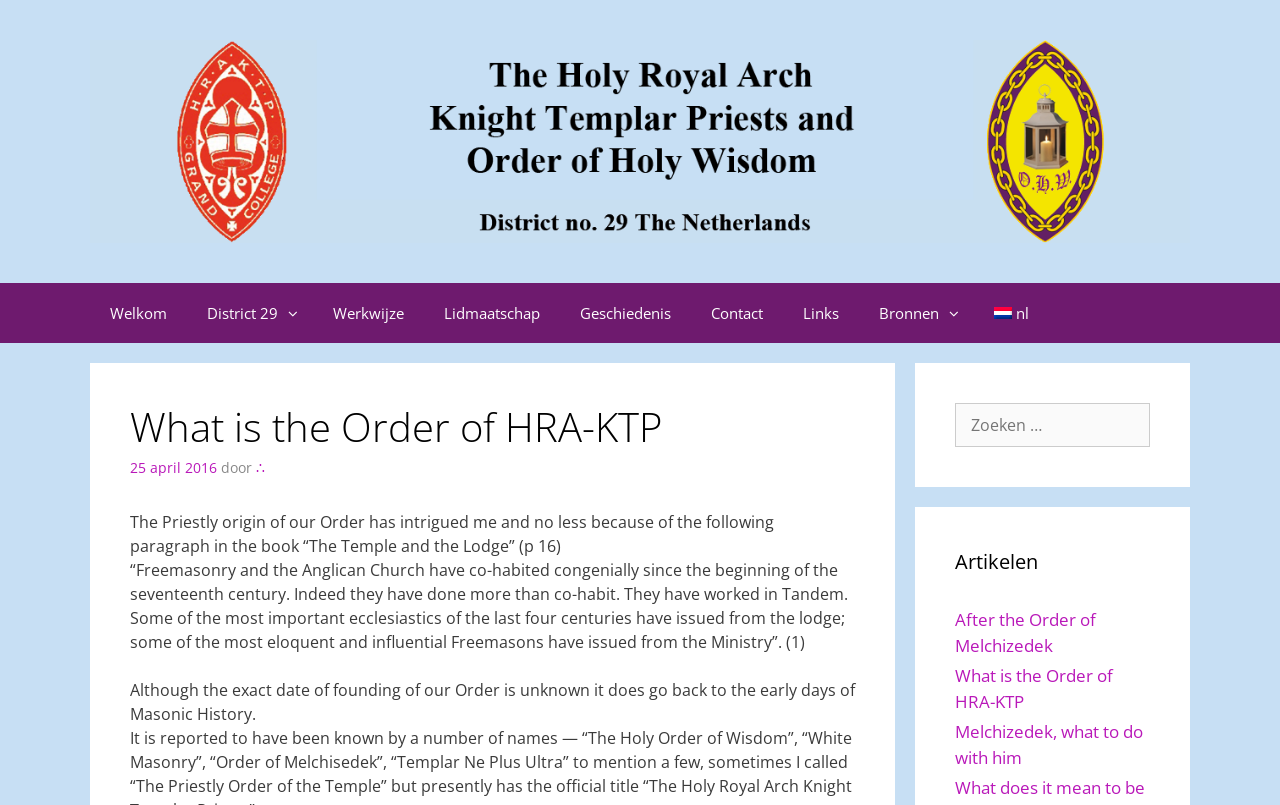Please locate the bounding box coordinates of the element that should be clicked to achieve the given instruction: "Expand the Bronnen menu".

[0.671, 0.352, 0.761, 0.426]